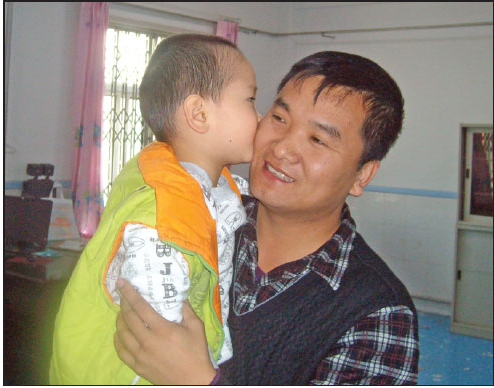Create an extensive caption that includes all significant details of the image.

In this poignant image, Zhu Zhenfeng, a caring teacher at the Anshan Children's Welfare Institute in Liaoning province, tenderly embraces his 8-year-old charge, affectionately referred to as Xiao Ao. The scene captures a moment filled with emotion, reflecting the deep bond formed between them during their time together. Zhu, radiating warmth and affection, holds Xiao Ao close, showcasing a fatherly love that transcends the formal roles of caretaker and child.

Xiao Ao, dressed in a colorful, sleeveless jacket, leans in with a cherubic expression, illustrating his comfort and trust in Zhu. The background hints at the environment of the welfare institute, with soft lighting and a simple, homely setting that adds to the sincerity of their connection. This image is a testament to the challenges and joys of caregiving, as Zhu prepares to bid farewell to Xiao Ao, who is set to be adopted by a family in the United States. Despite the impending change, the love and affection shared in this moment are palpable, capturing both the heartache and hope of their relationship.